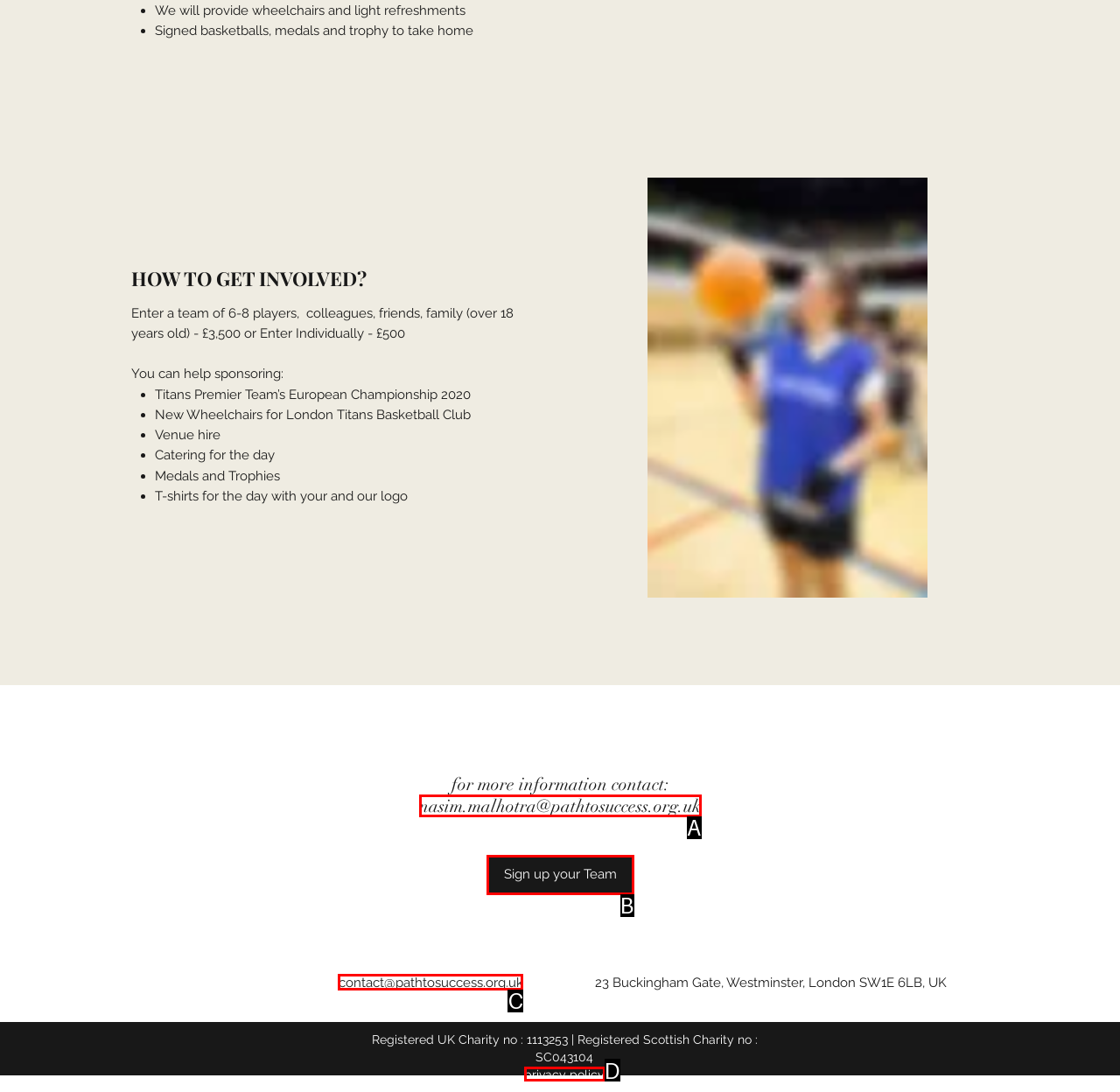Select the HTML element that matches the description: Sign up your Team
Respond with the letter of the correct choice from the given options directly.

B